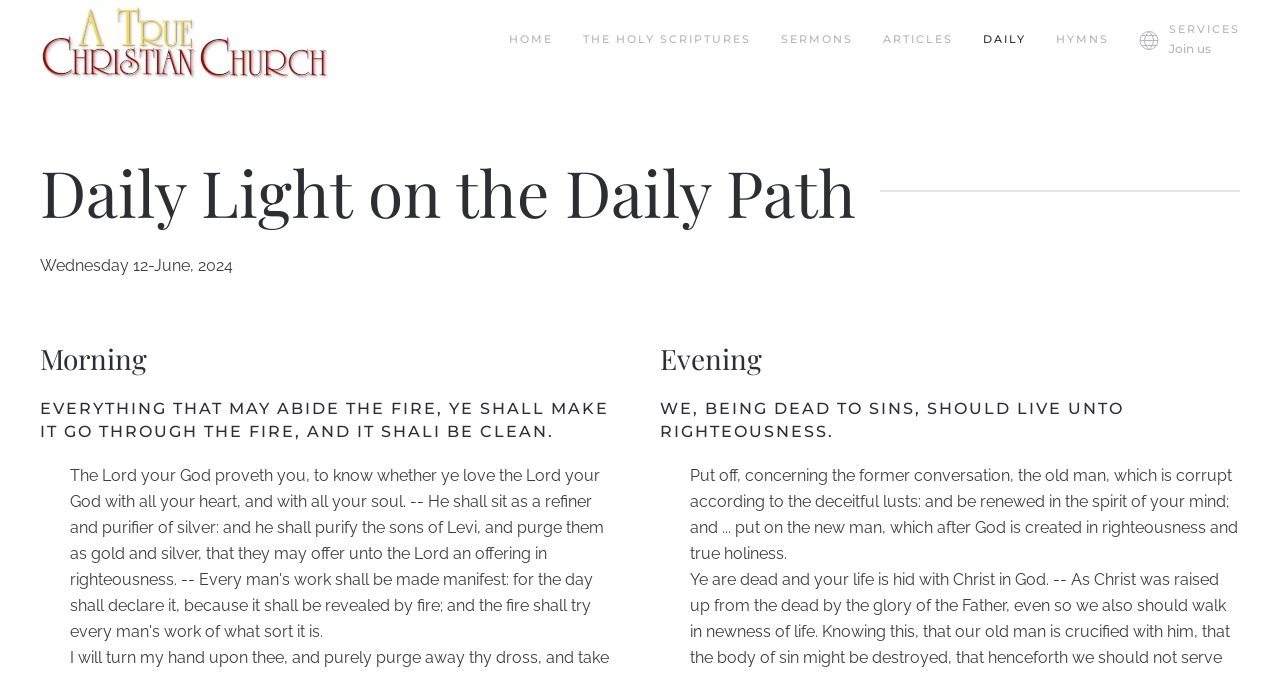Can you look at the image and give a comprehensive answer to the question:
What is the topic of the scripture quote?

The topic of the scripture quote can be determined by reading the text 'Put off, concerning the former conversation, the old man, which is corrupt according to the deceitful lusts: and be renewed in the spirit of your mind; and... put on the new man, which after God is created in righteousness and true holiness.' which mentions 'righteousness'.